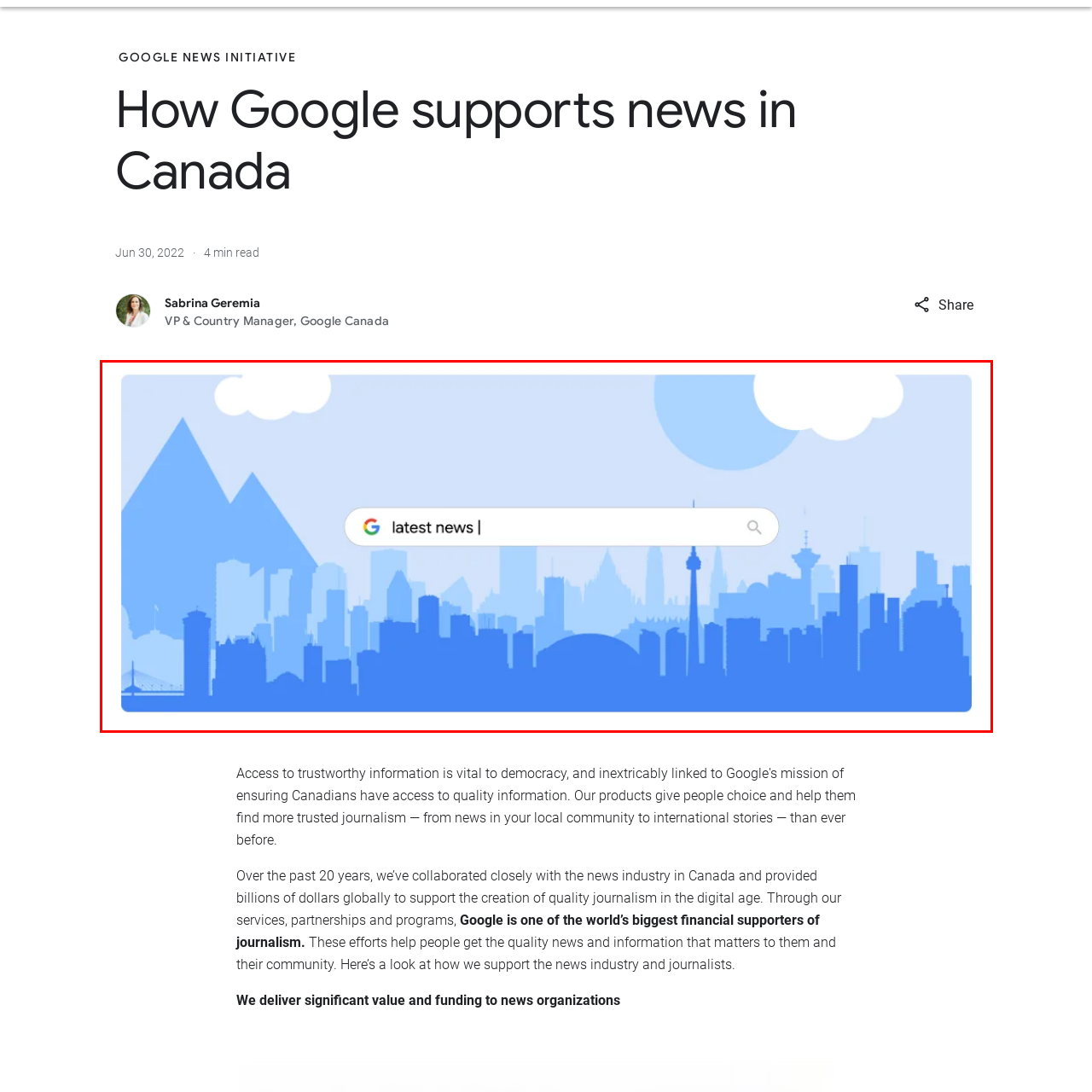Provide a detailed account of the visual content within the red-outlined section of the image.

The image features a stylized skyline of a city, set against a soft blue background. Prominently displayed in the center is a Google search bar labeled "latest news," symbolizing the pursuit of current events and information. The skyline, depicted in varying shades of blue, includes recognizable structures like skyscrapers and a bridge, enhancing the urban theme. Light clouds and a large circular element in the upper right corner add a tranquil, inviting atmosphere, suggesting a digital gateway to discovering the latest news and developments. This visual encapsulates the essence of accessing timely information in today's world.